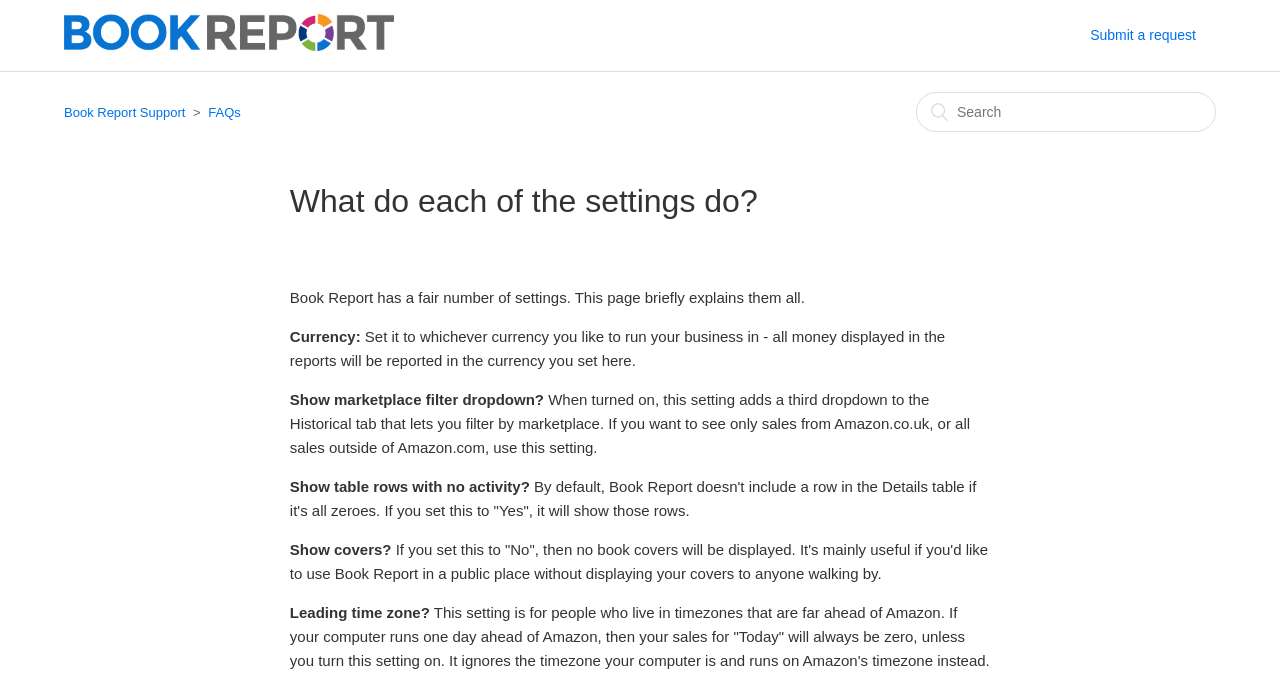Why would someone set 'Show covers' to 'No'?
Kindly give a detailed and elaborate answer to the question.

Someone would set 'Show covers' to 'No' if they want to use Book Report in a public place without displaying their book covers to anyone walking by, for privacy reasons.